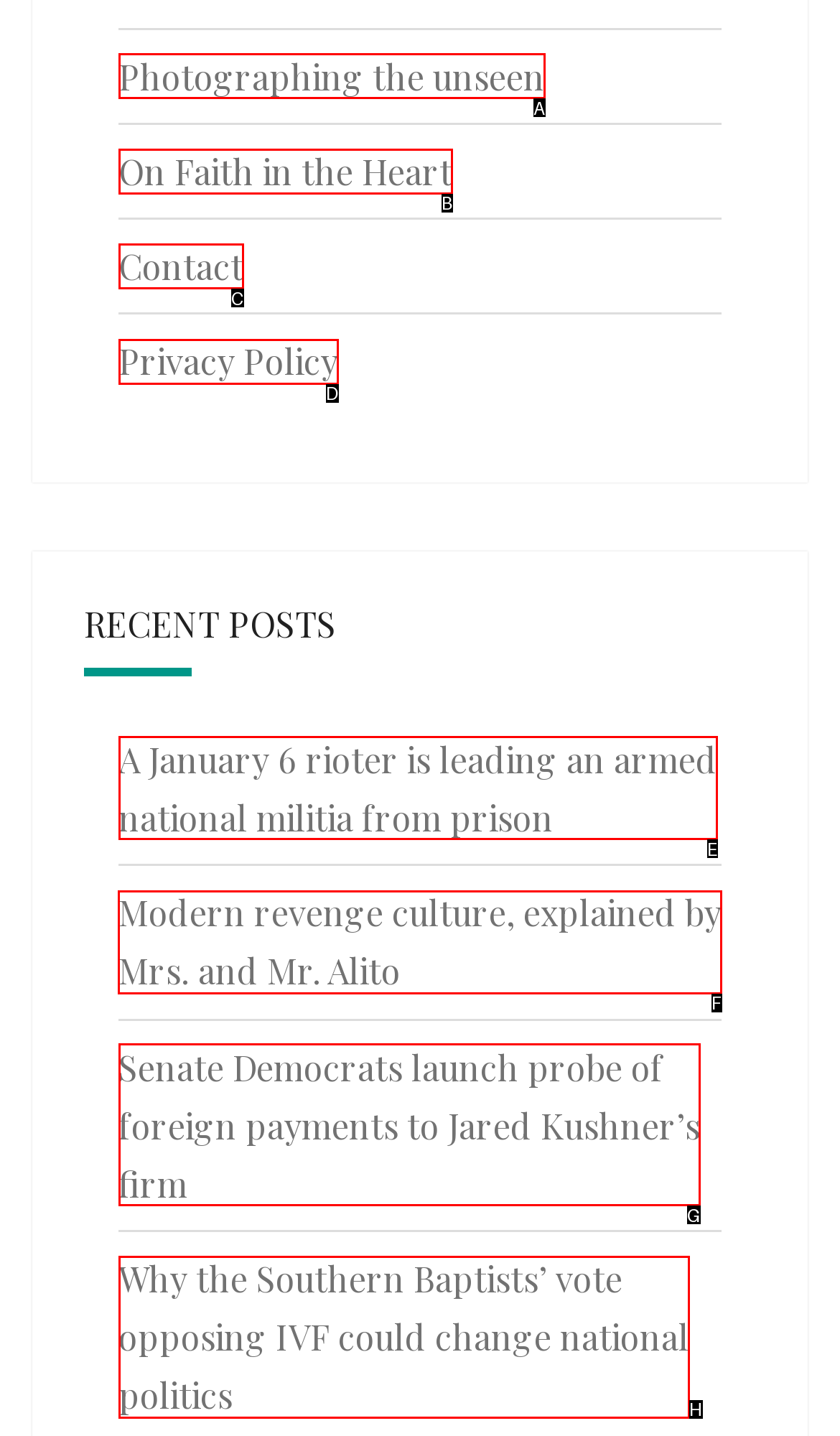Given the instruction: Learn about Modern revenge culture, which HTML element should you click on?
Answer with the letter that corresponds to the correct option from the choices available.

F